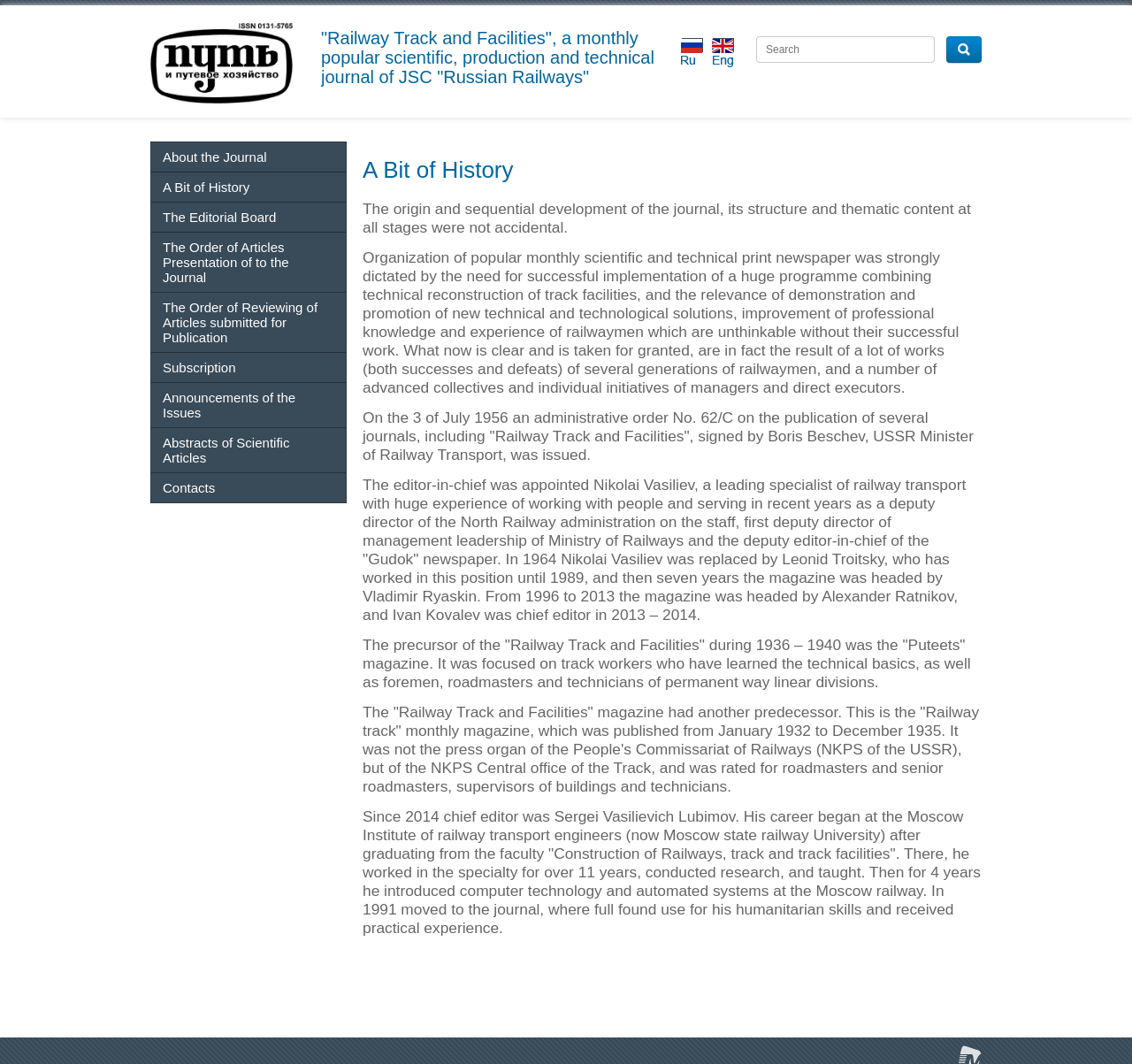Kindly provide the bounding box coordinates of the section you need to click on to fulfill the given instruction: "Search for a term".

[0.668, 0.034, 0.826, 0.059]